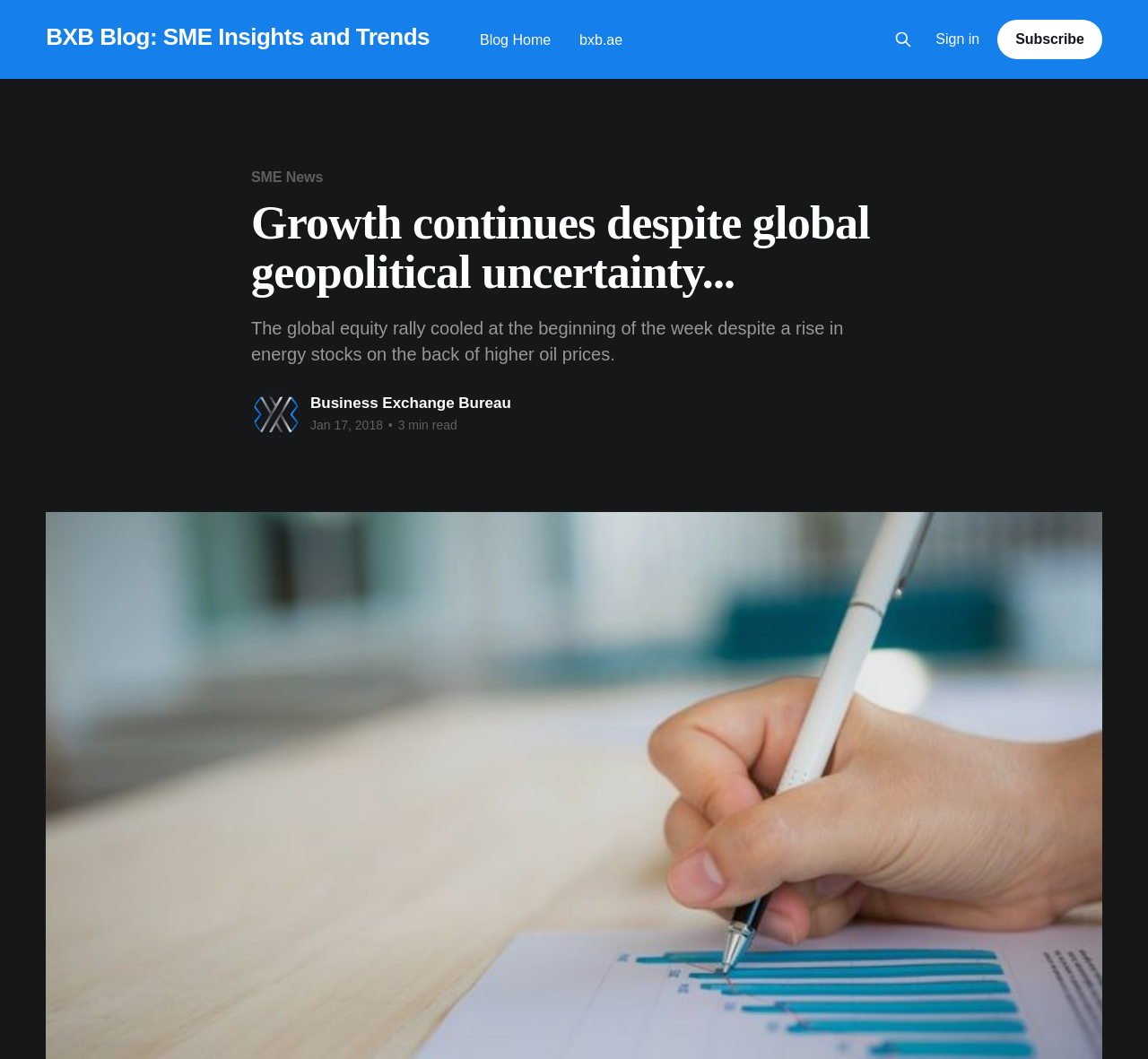Using the webpage screenshot, locate the HTML element that fits the following description and provide its bounding box: "bxb.ae".

[0.505, 0.026, 0.542, 0.049]